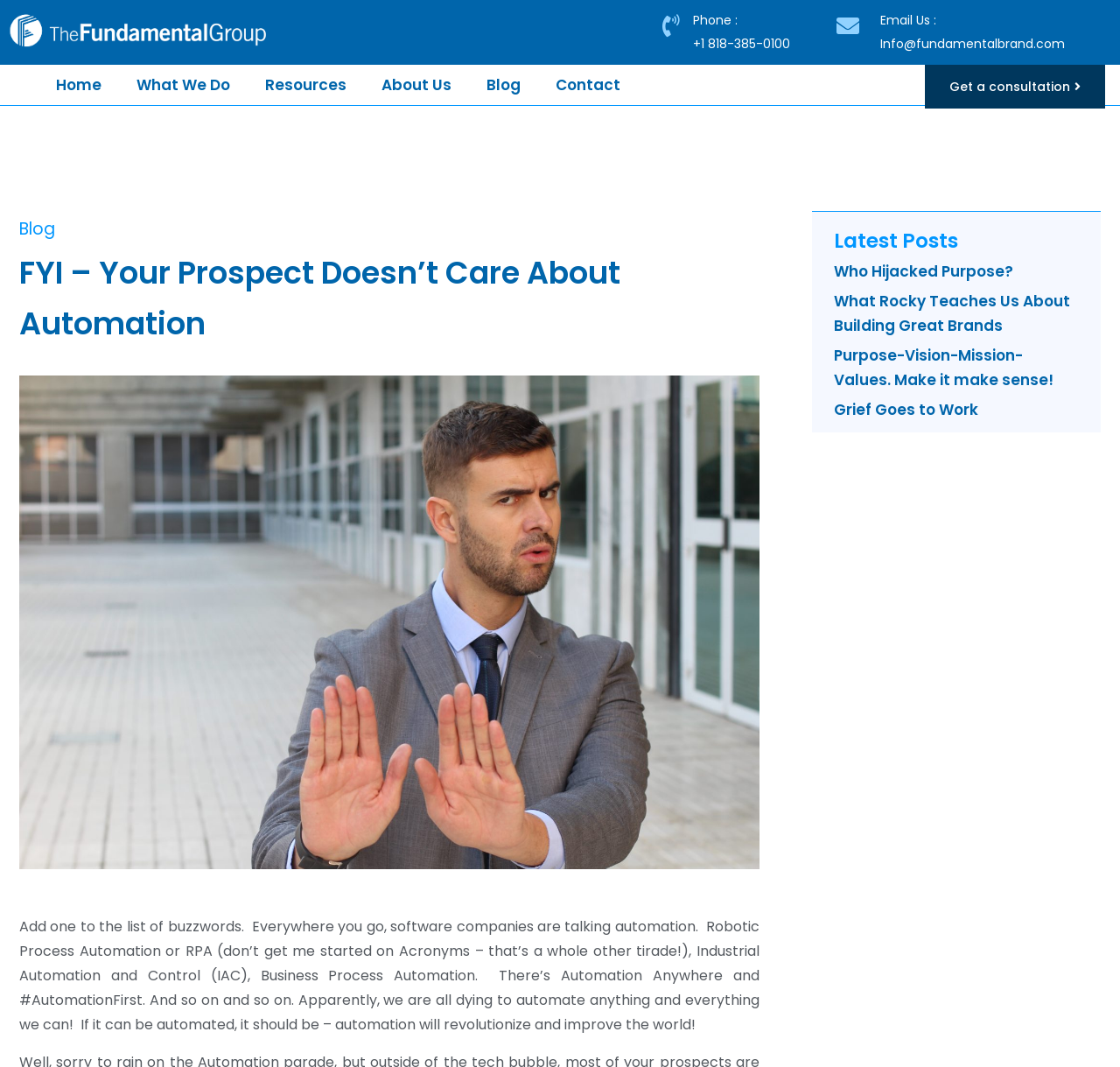How many latest posts are listed?
Answer the question with detailed information derived from the image.

The latest posts section is located at the bottom of the webpage, and it lists four articles with links to 'Who Hijacked Purpose?', 'What Rocky Teaches Us About Building Great Brands', 'Purpose-Vision-Mission-Values. Make it make sense!', and 'Grief Goes to Work'.